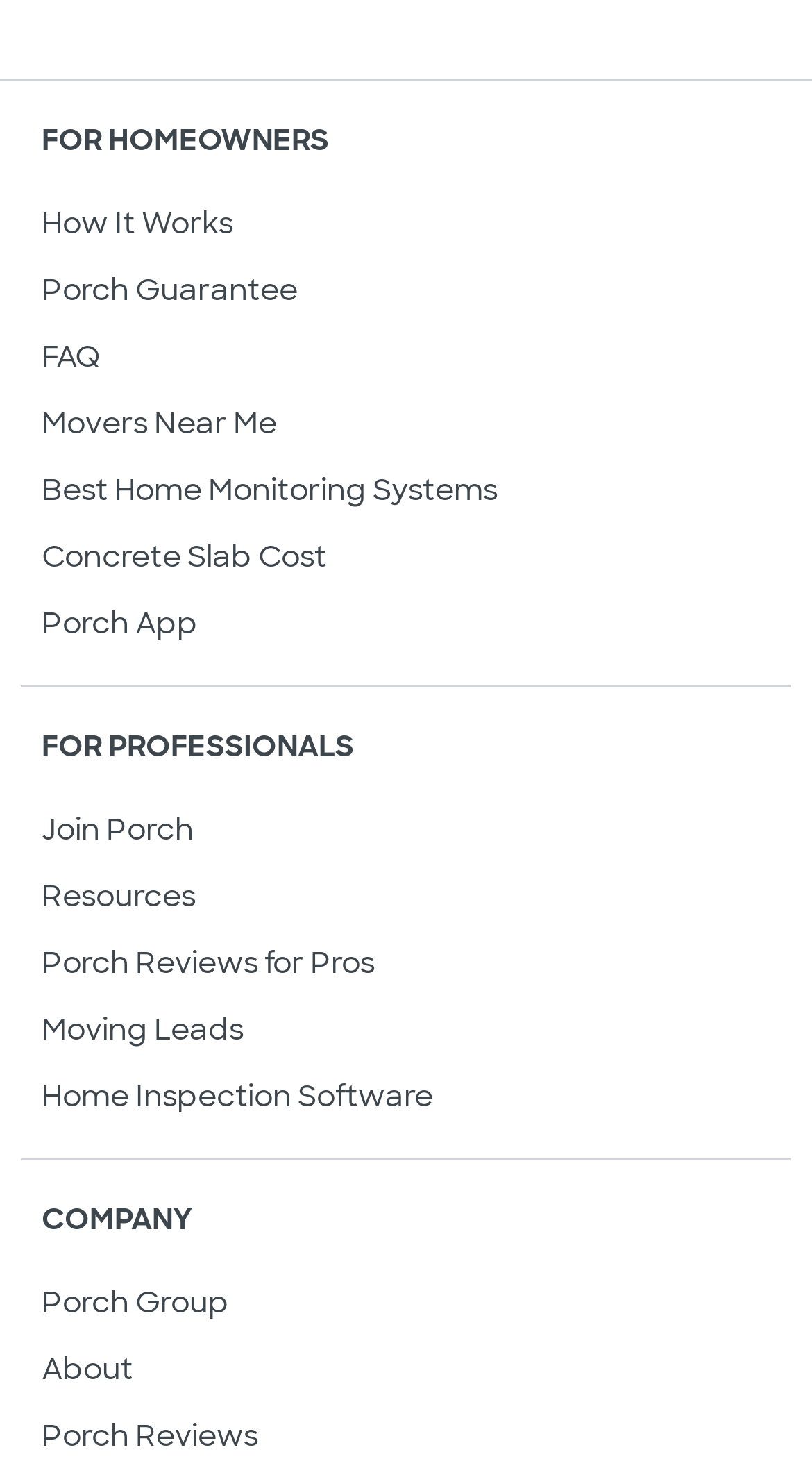Locate the UI element that matches the description FAQ in the webpage screenshot. Return the bounding box coordinates in the format (top-left x, top-left y, bottom-right x, bottom-right y), with values ranging from 0 to 1.

[0.051, 0.227, 0.123, 0.253]